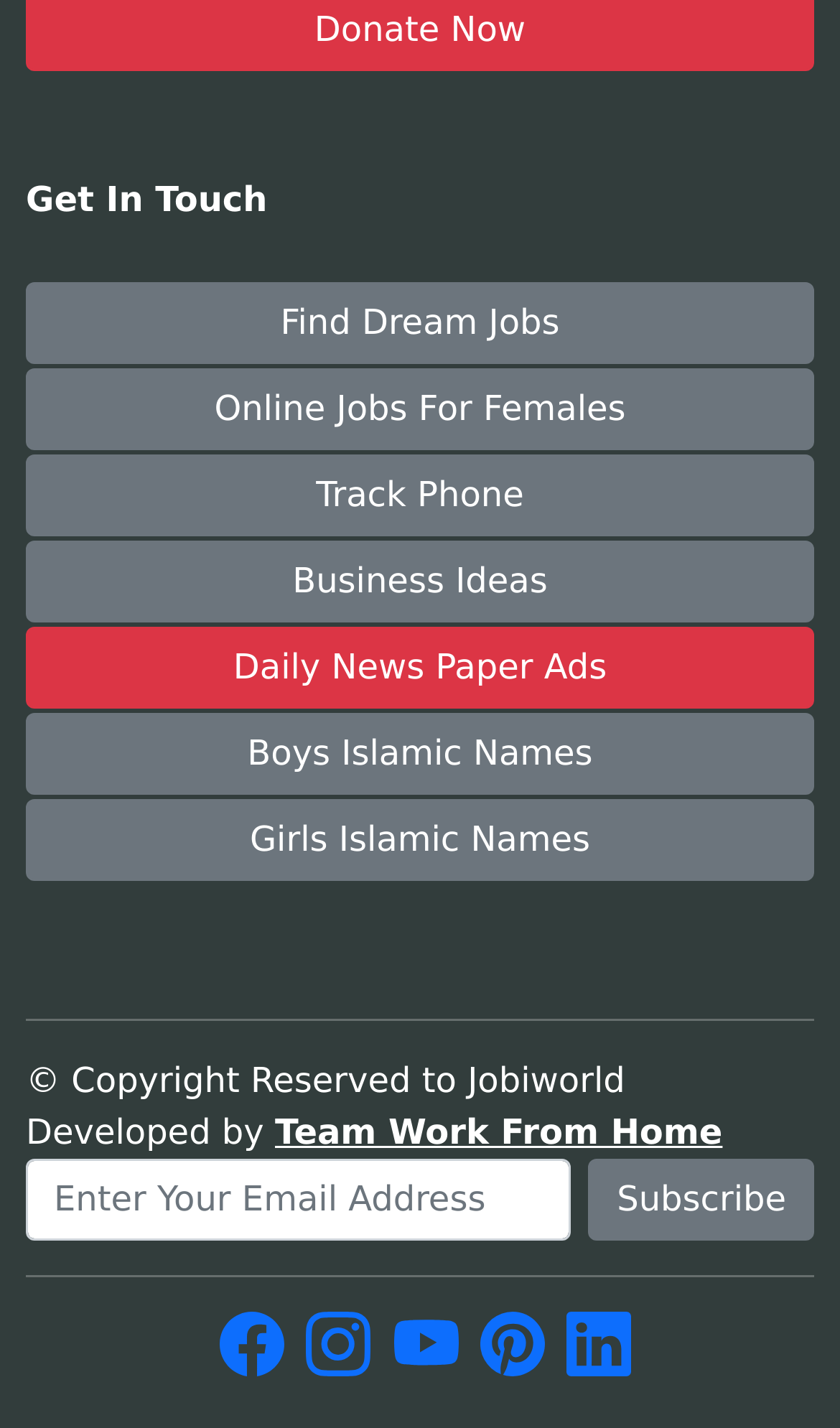Identify the bounding box coordinates of the element that should be clicked to fulfill this task: "Search for something". The coordinates should be provided as four float numbers between 0 and 1, i.e., [left, top, right, bottom].

[0.031, 0.811, 0.68, 0.868]